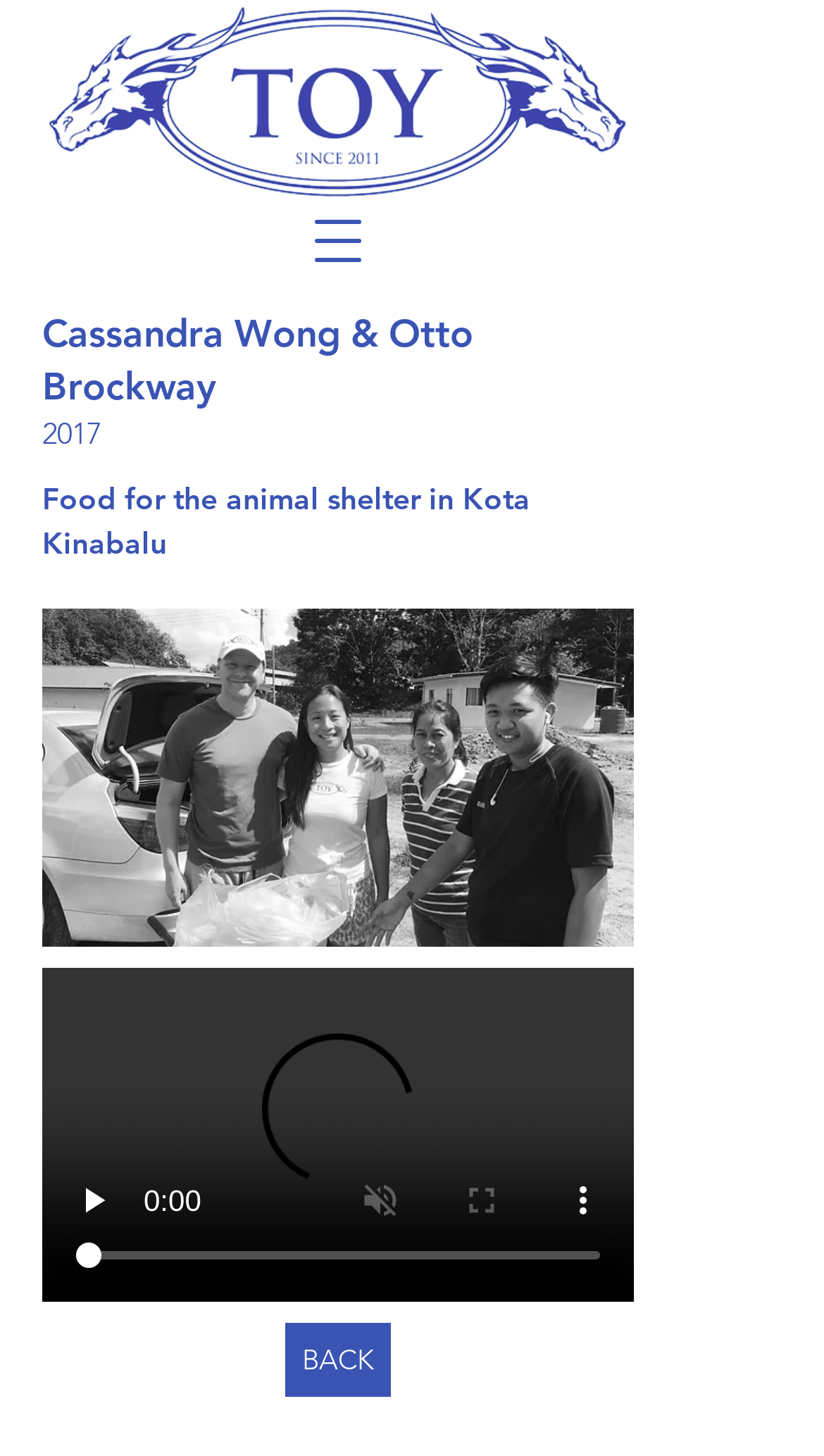Please give a one-word or short phrase response to the following question: 
What is the year mentioned on the webpage?

2017